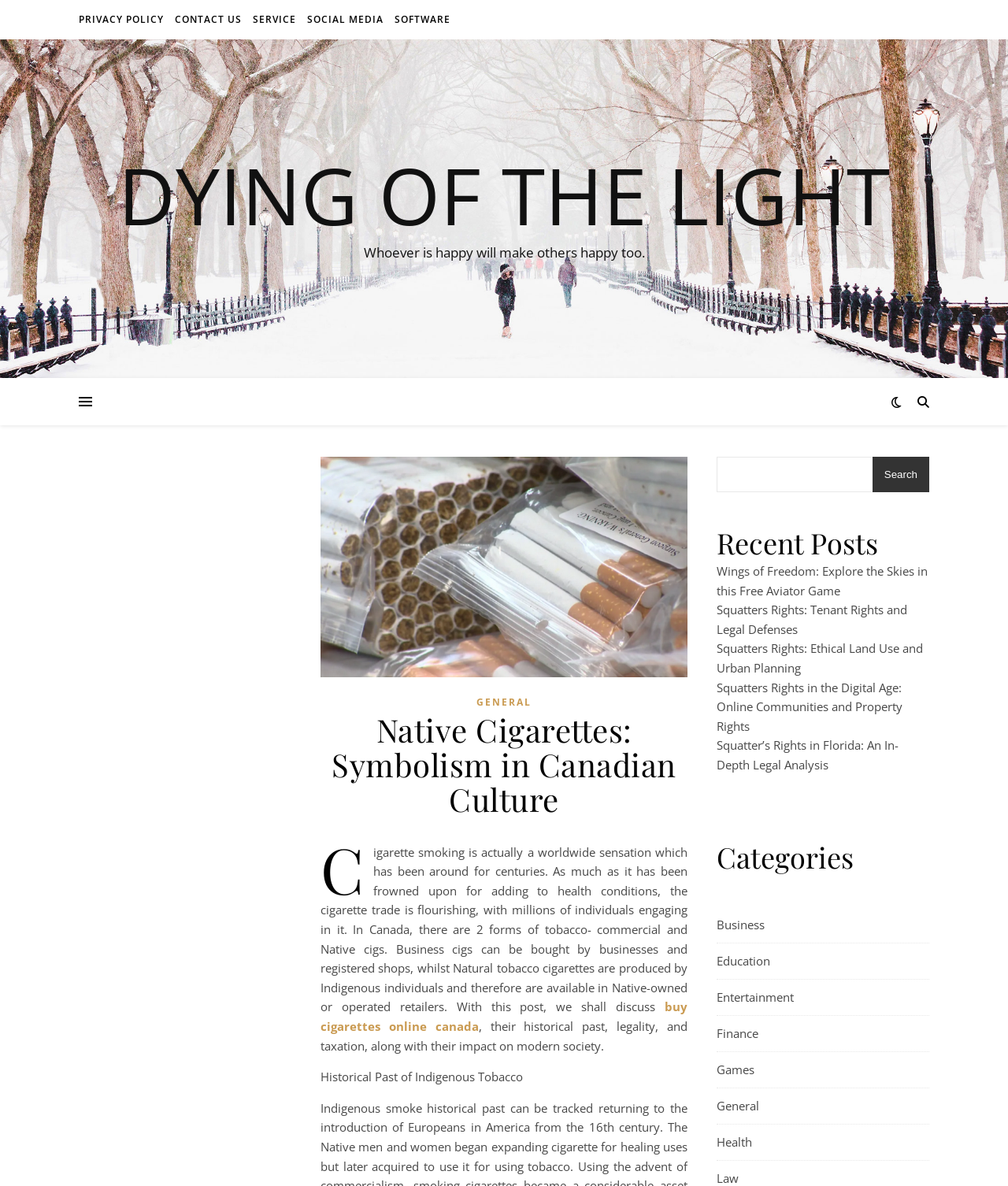What is the quote on the webpage?
Please give a detailed and elaborate answer to the question.

The quote 'Whoever is happy will make others happy too.' is displayed on the webpage, which seems to be a motivational or inspirational phrase, but its relevance to the main topic of Native Cigarettes is not immediately clear.